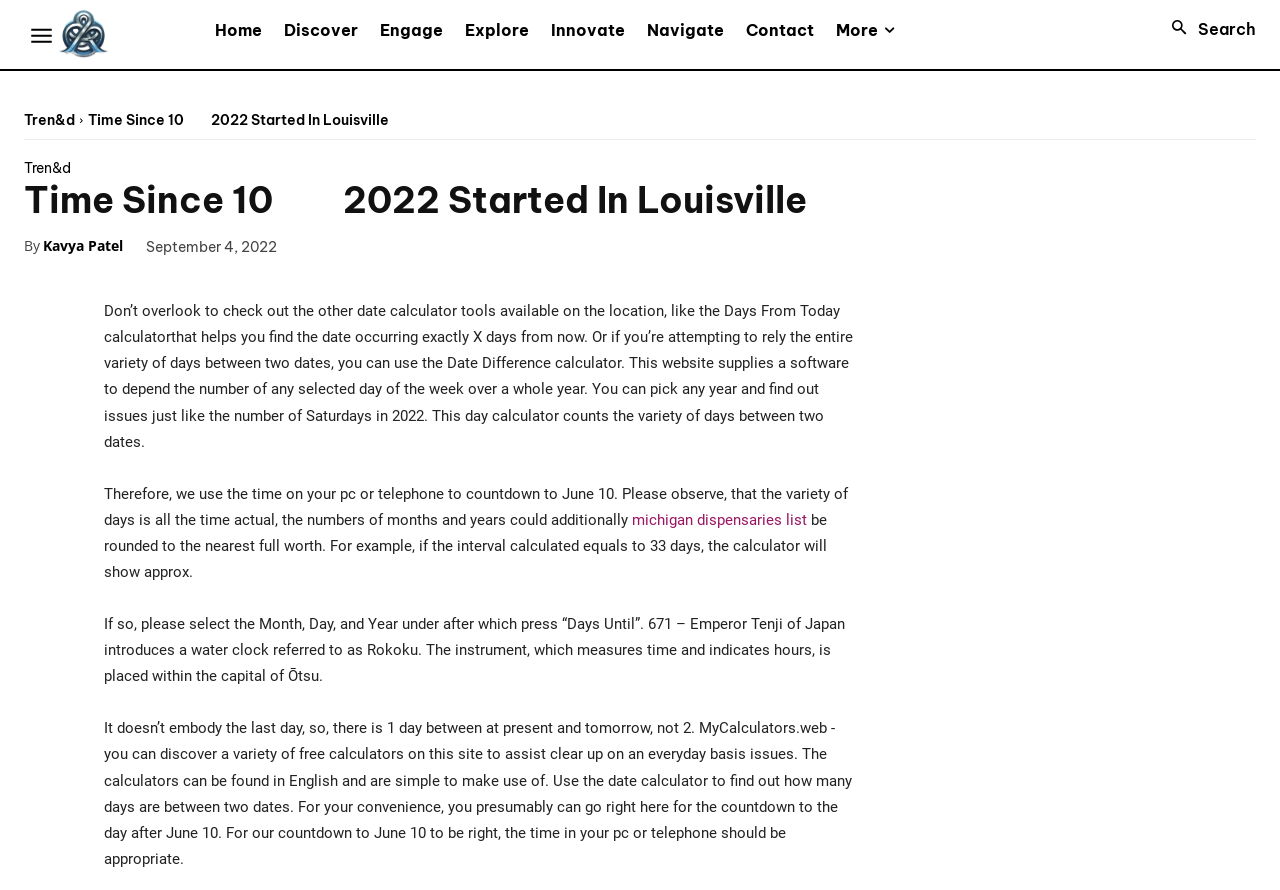What is the purpose of the date calculator tool?
Answer the question with as much detail as possible.

I inferred the purpose of the date calculator tool by reading the static text that describes the tool's functionality, which mentions counting the number of days between two dates.